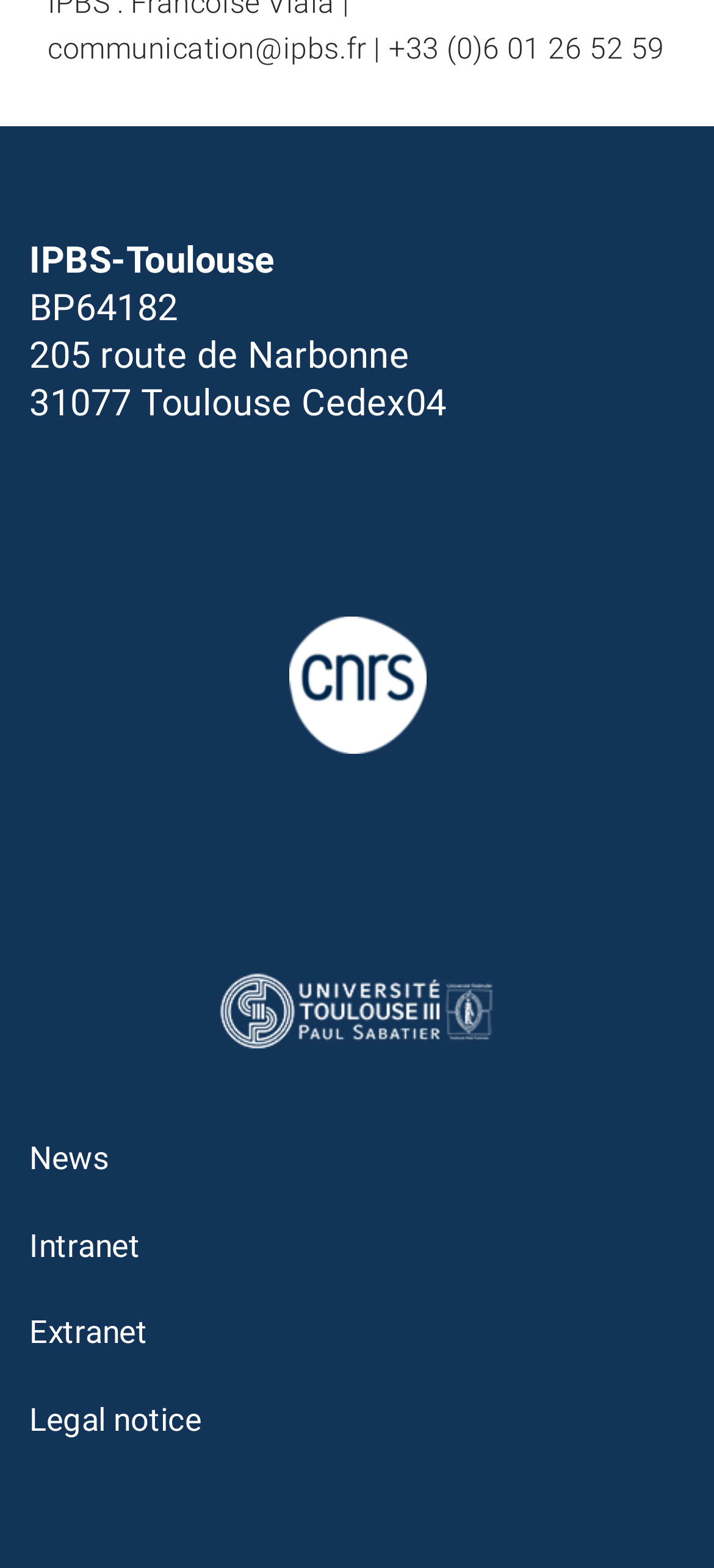How many figures are there in the header section?
Please give a detailed and thorough answer to the question, covering all relevant points.

I counted the number of figure elements in the header section, which are the logos of CNRS, Université de Toulouse, and another unknown logo. There are 3 figures in total.